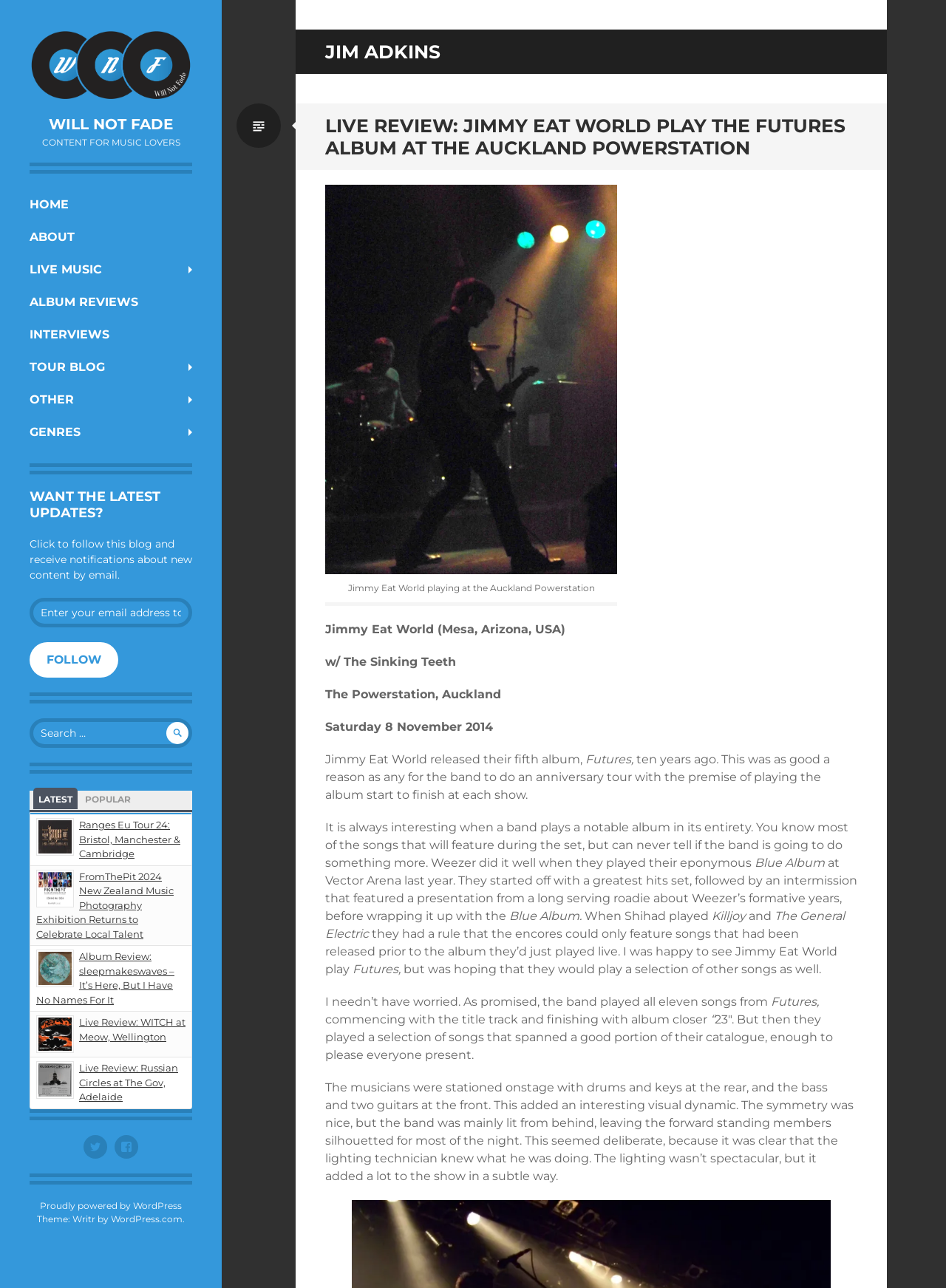What is the name of the blog?
Please provide a detailed and thorough answer to the question.

The name of the blog can be found in the heading element at the top of the page, which reads 'WILL NOT FADE'. This is also the text of the link element with the ID '44'.